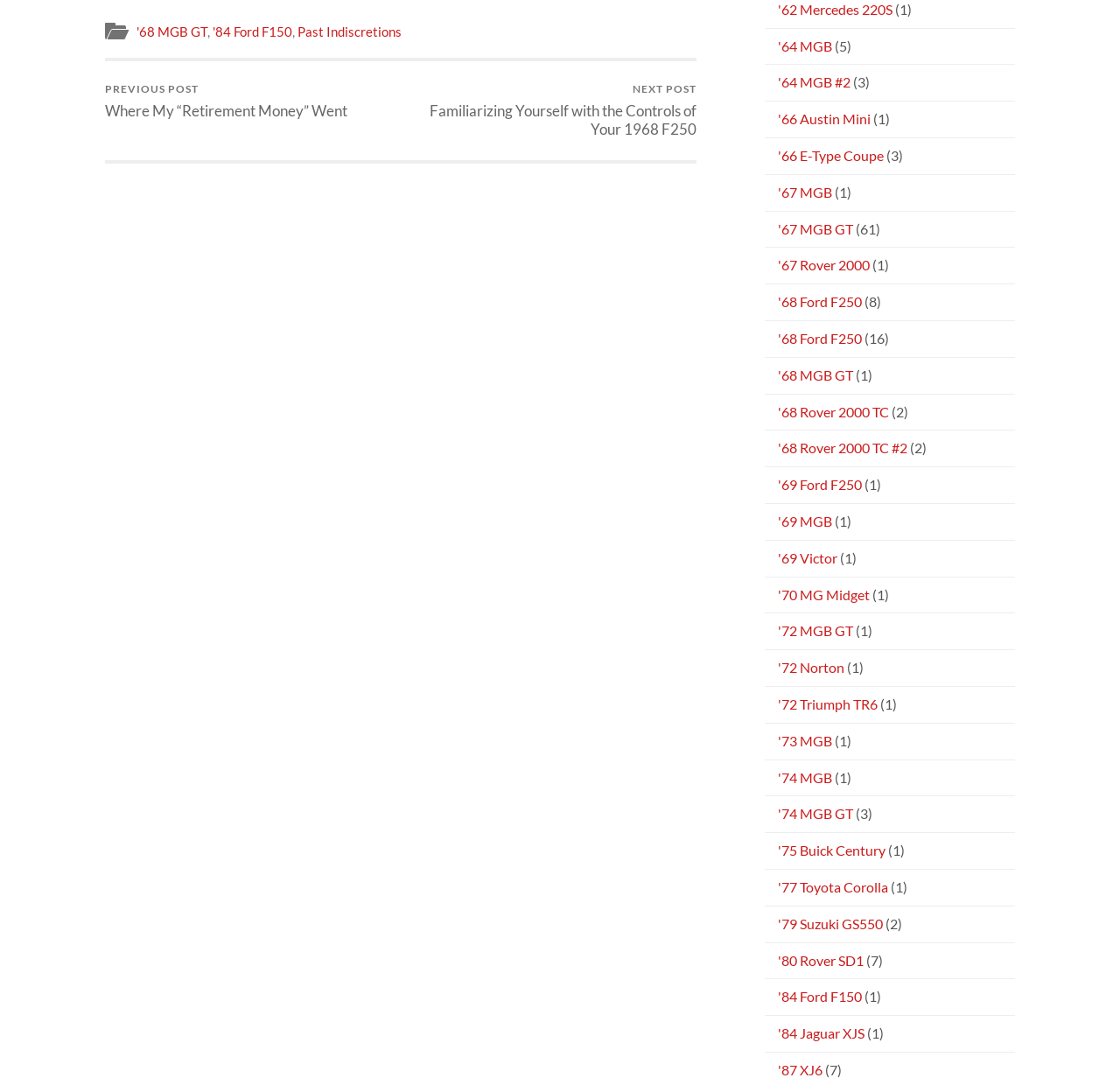Bounding box coordinates are given in the format (top-left x, top-left y, bottom-right x, bottom-right y). All values should be floating point numbers between 0 and 1. Provide the bounding box coordinate for the UI element described as: '68 Rover 2000 TC

[0.695, 0.374, 0.794, 0.389]